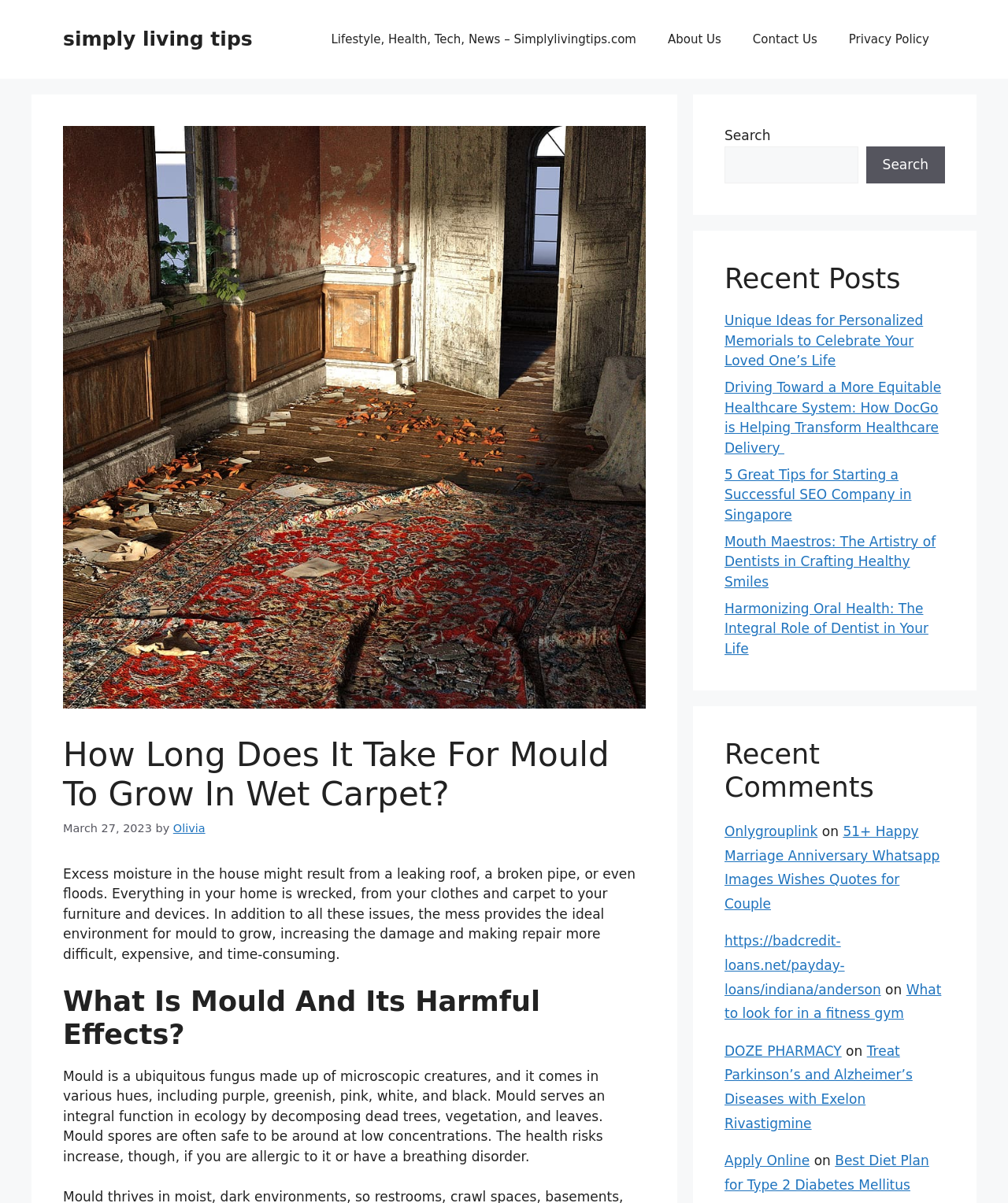What is the purpose of mould in ecology?
Please answer the question with a single word or phrase, referencing the image.

Decomposing dead trees and vegetation